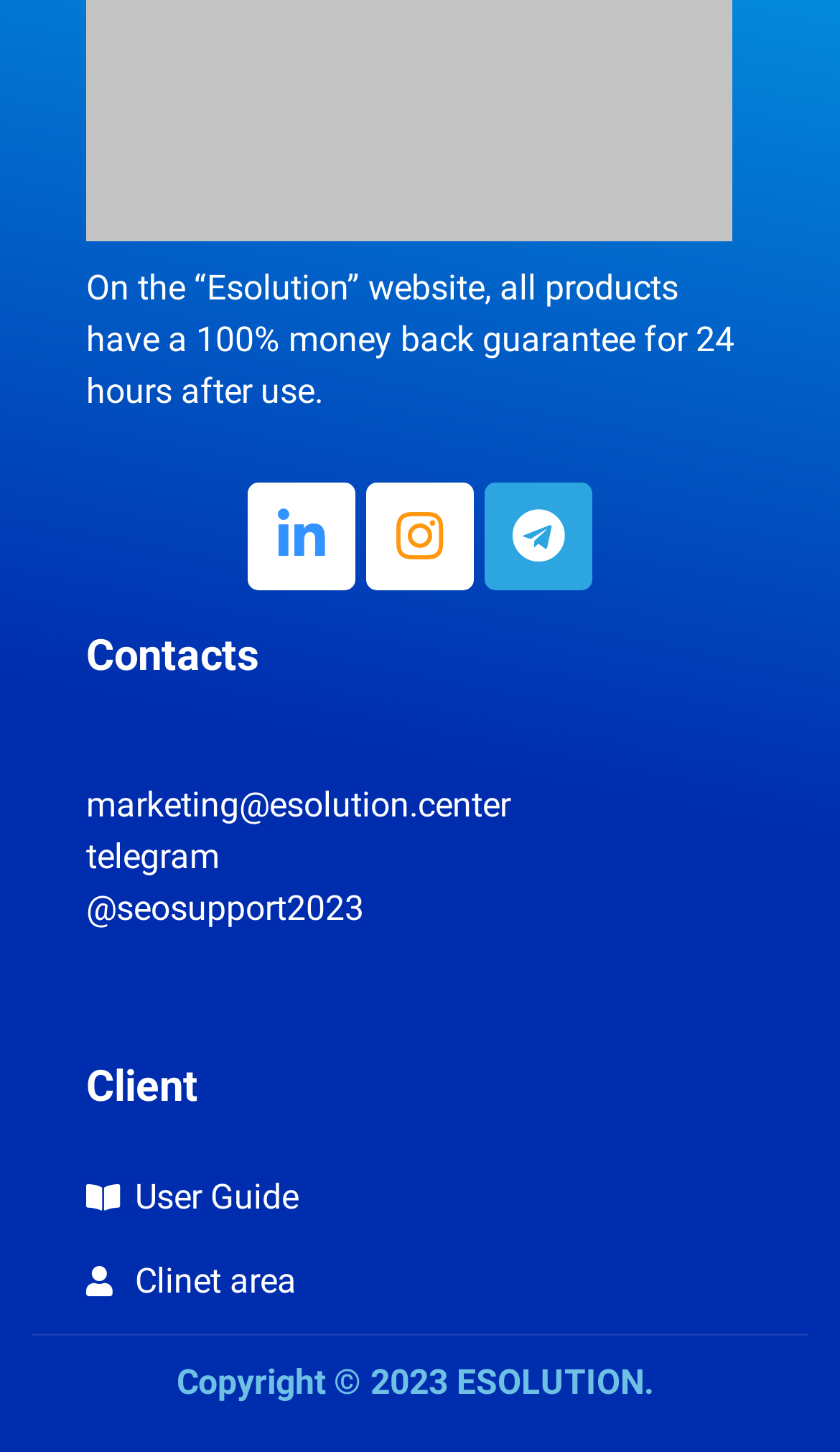What is the telegram username for support?
Respond to the question with a well-detailed and thorough answer.

The link on the webpage with the text 'telegram' is followed by '@' and then the username 'seosupport2023', indicating the telegram username for support.